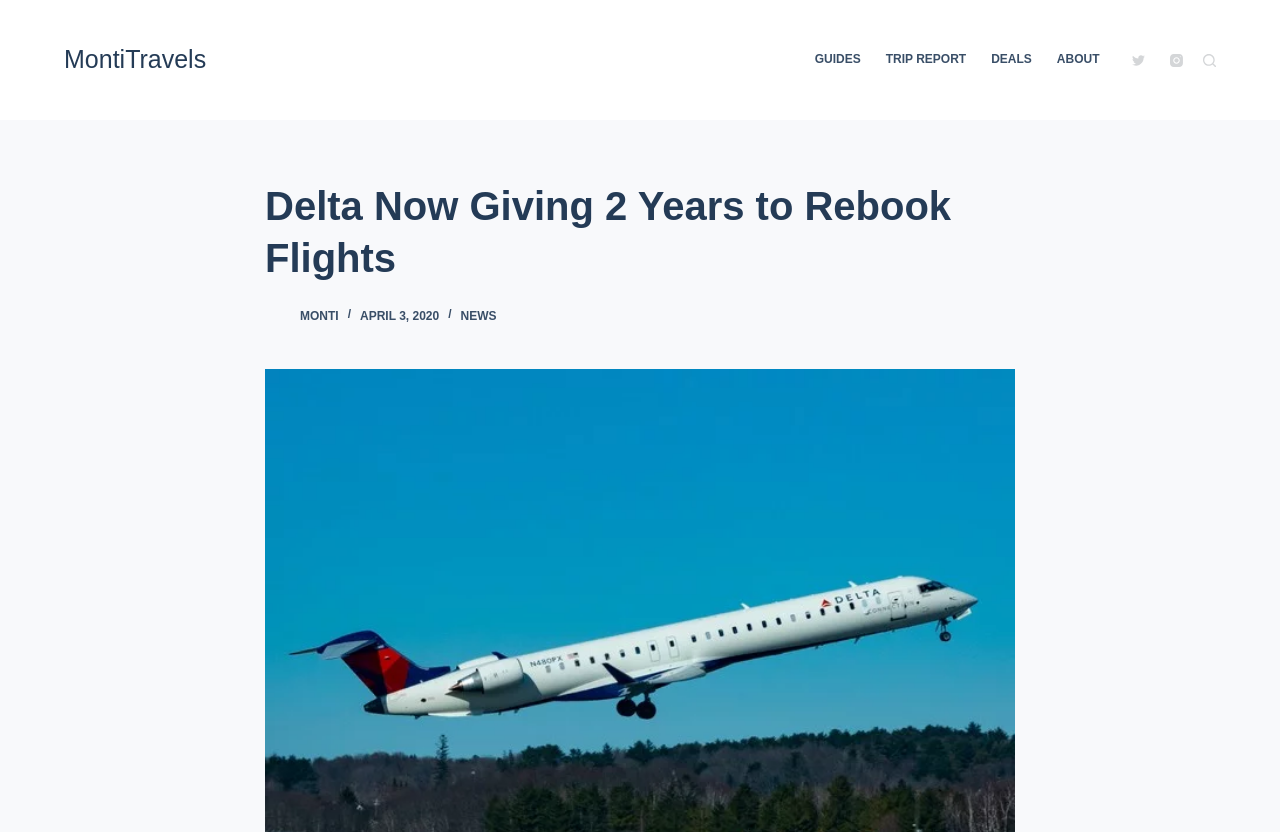Give a concise answer using one word or a phrase to the following question:
What is the name of the website?

MontiTravels